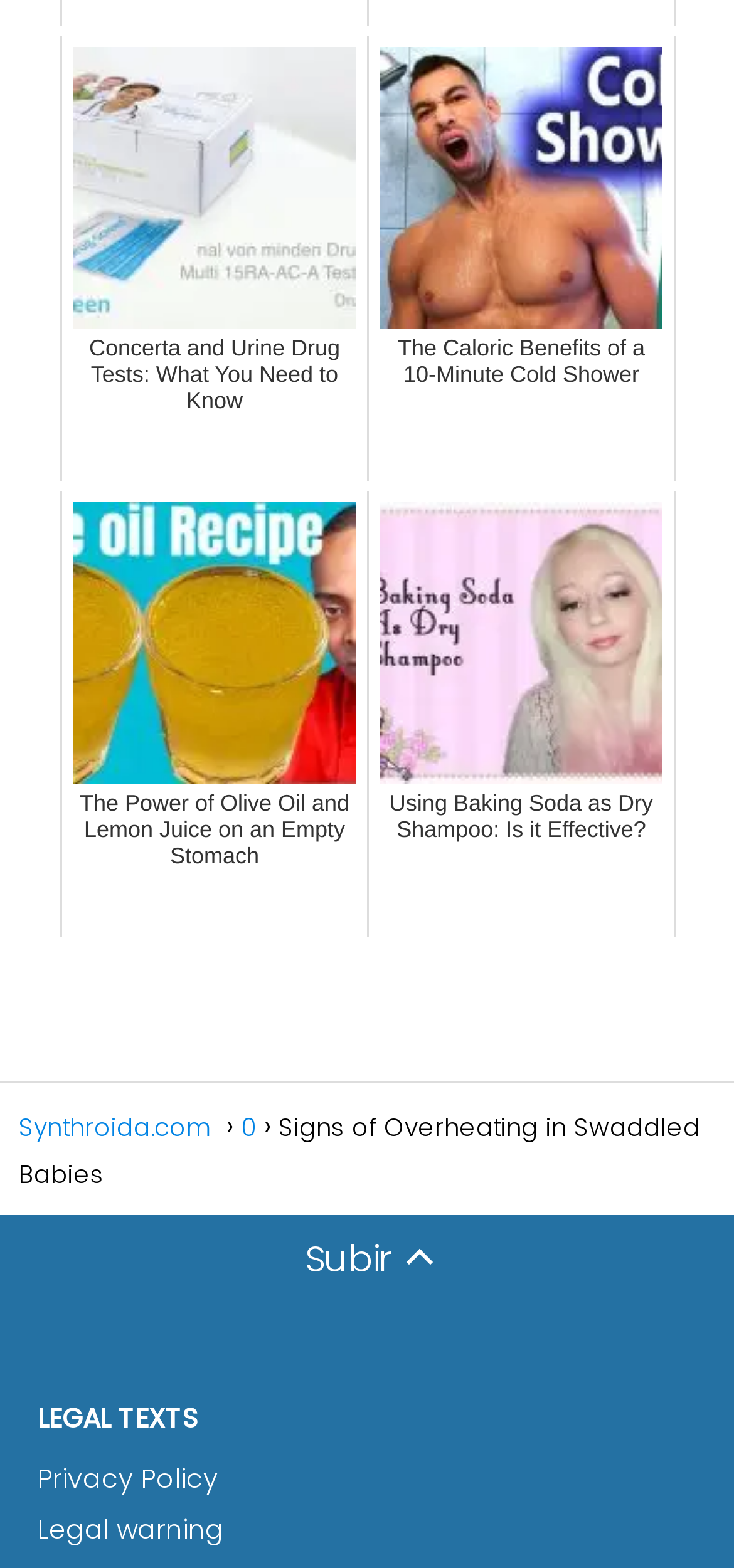Highlight the bounding box coordinates of the element that should be clicked to carry out the following instruction: "Read the Legal warning". The coordinates must be given as four float numbers ranging from 0 to 1, i.e., [left, top, right, bottom].

[0.051, 0.963, 0.305, 0.987]